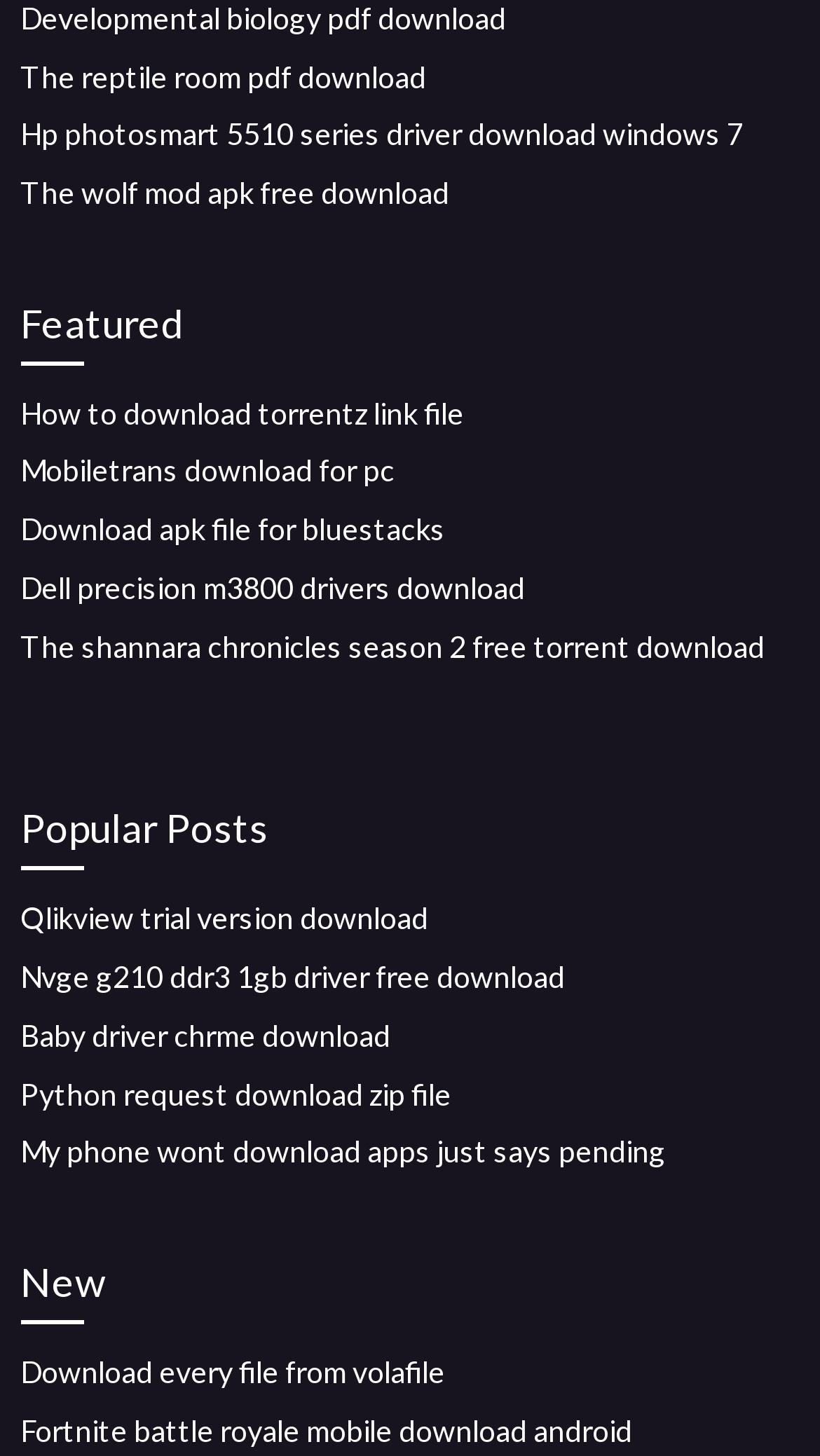Locate the bounding box coordinates of the element that should be clicked to fulfill the instruction: "Explore Popular Posts".

[0.025, 0.548, 0.975, 0.598]